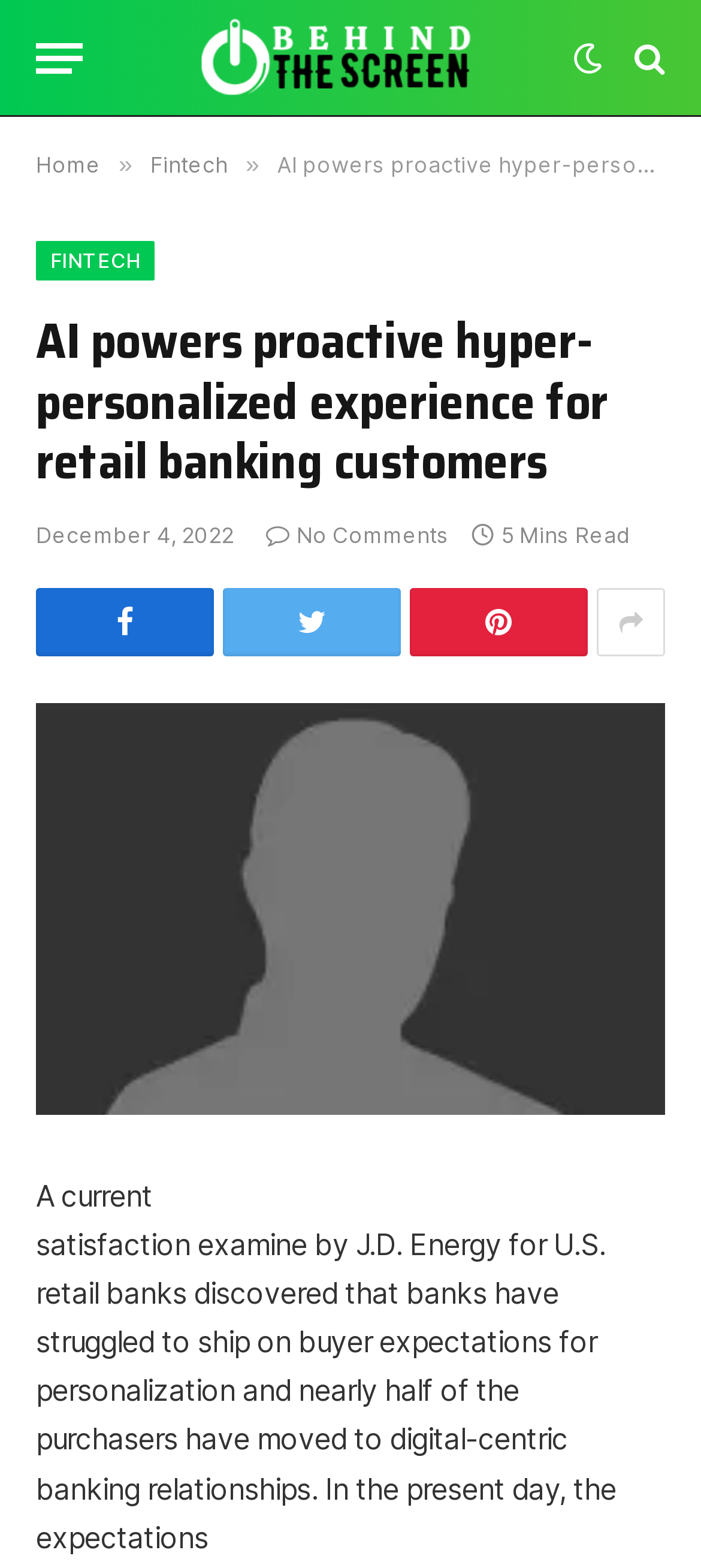How many social media links are present in the article?
Make sure to answer the question with a detailed and comprehensive explanation.

There are four social media links present in the article, represented by the icons '', '', '', and ''.